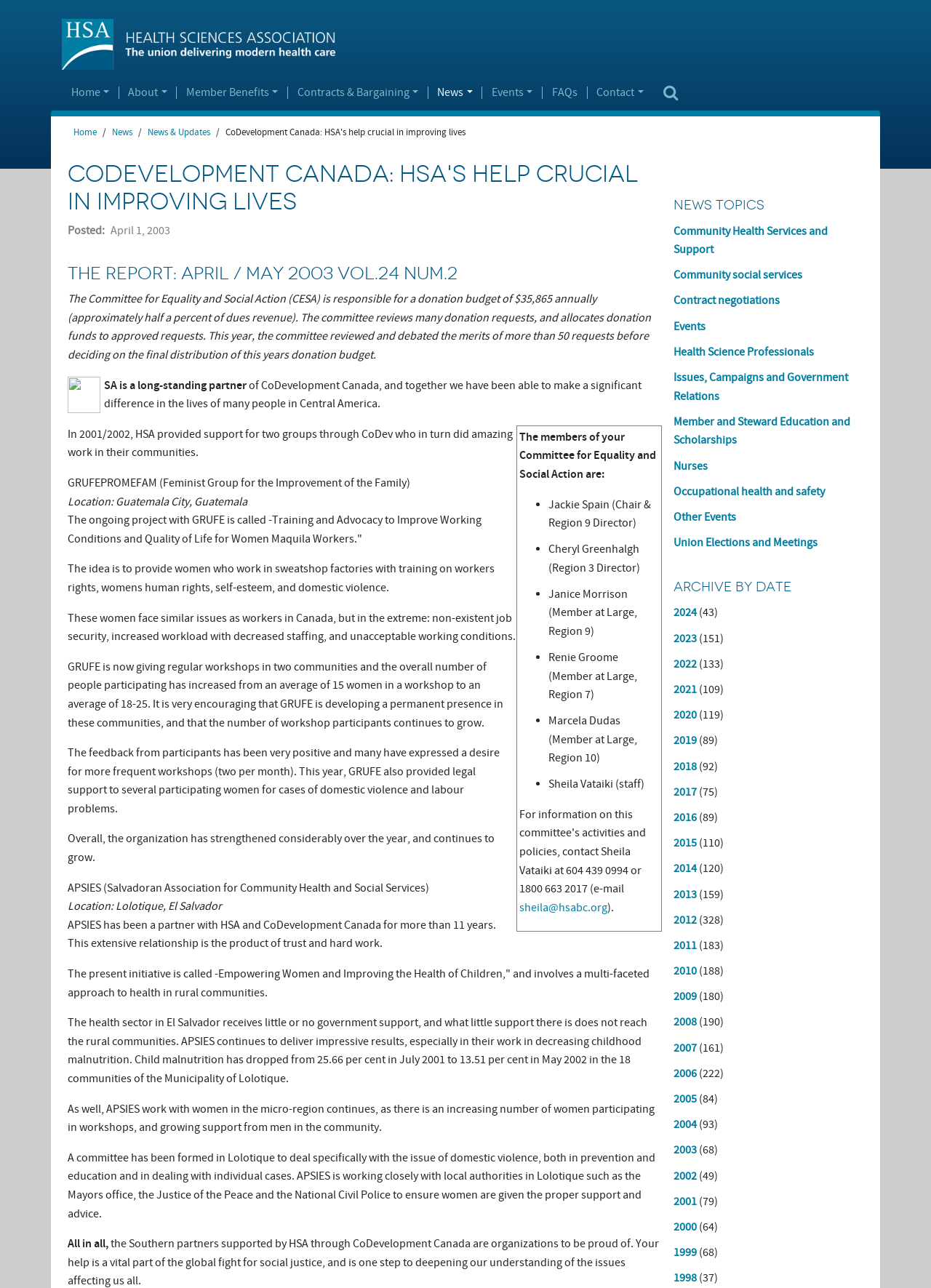Can you locate the main headline on this webpage and provide its text content?

CODEVELOPMENT CANADA: HSA'S HELP CRUCIAL IN IMPROVING LIVES